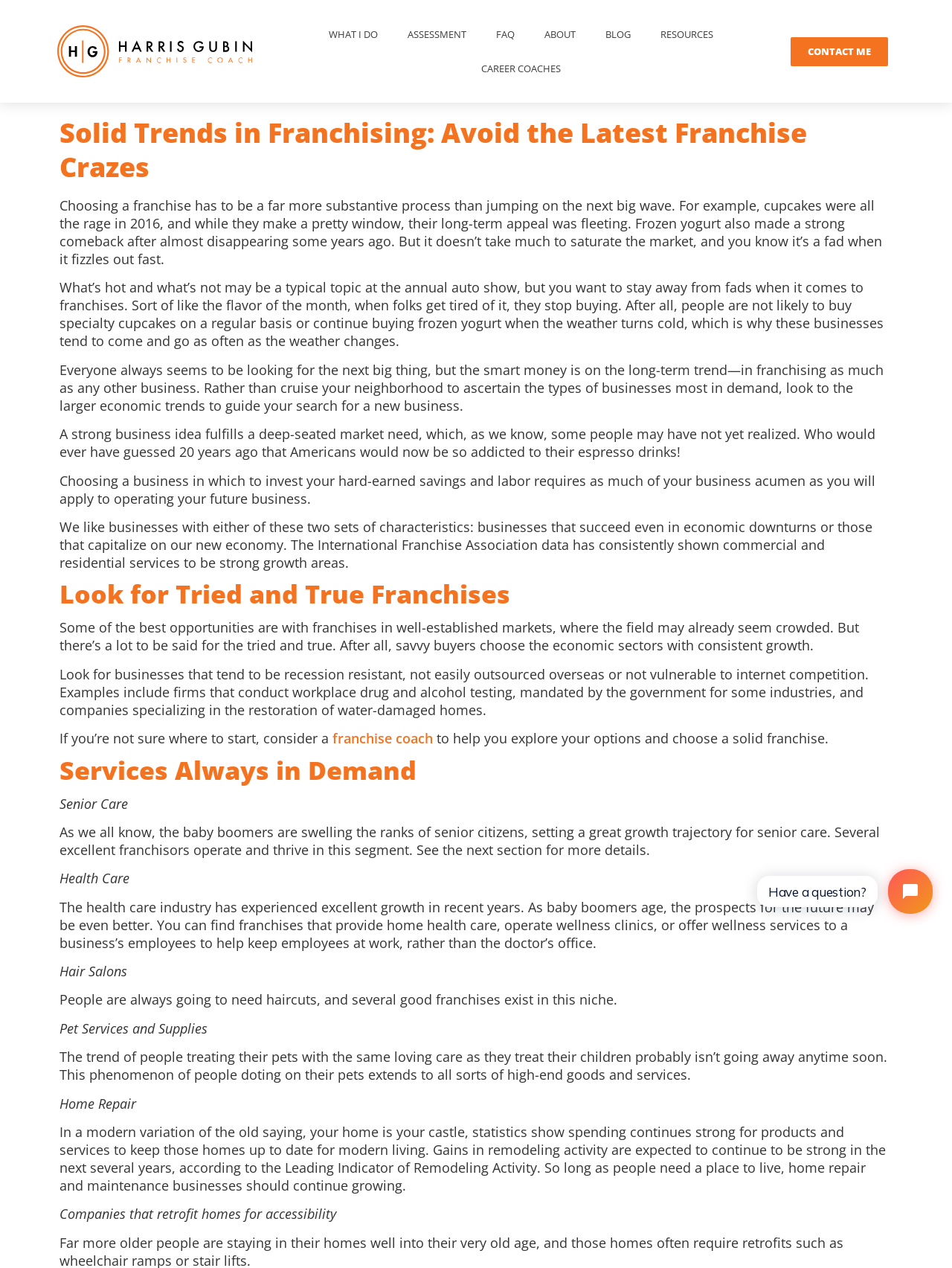Determine the bounding box for the HTML element described here: "CAREER COACHES". The coordinates should be given as [left, top, right, bottom] with each number being a float between 0 and 1.

[0.49, 0.04, 0.605, 0.067]